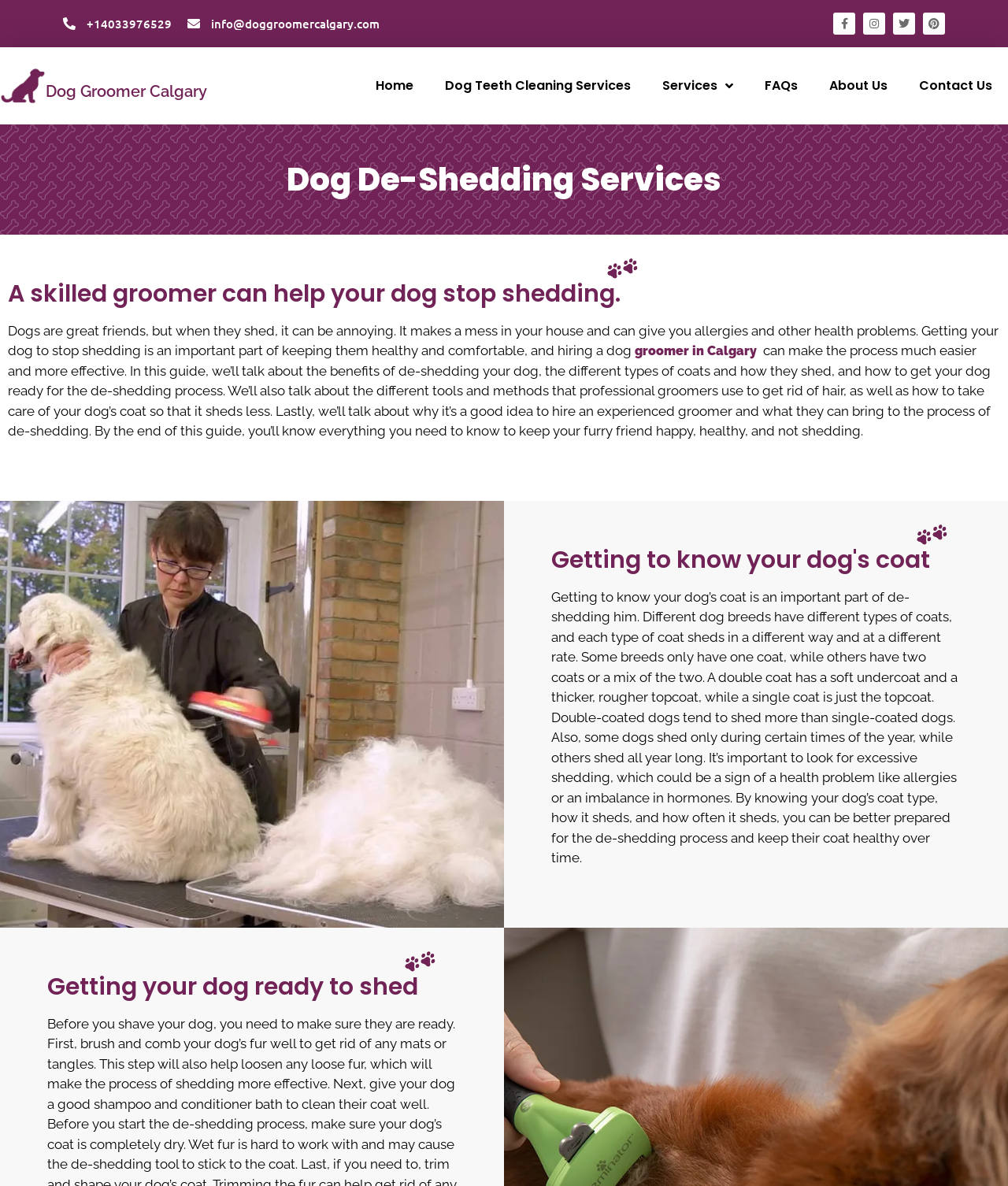Please determine the heading text of this webpage.

Dog De-Shedding Services